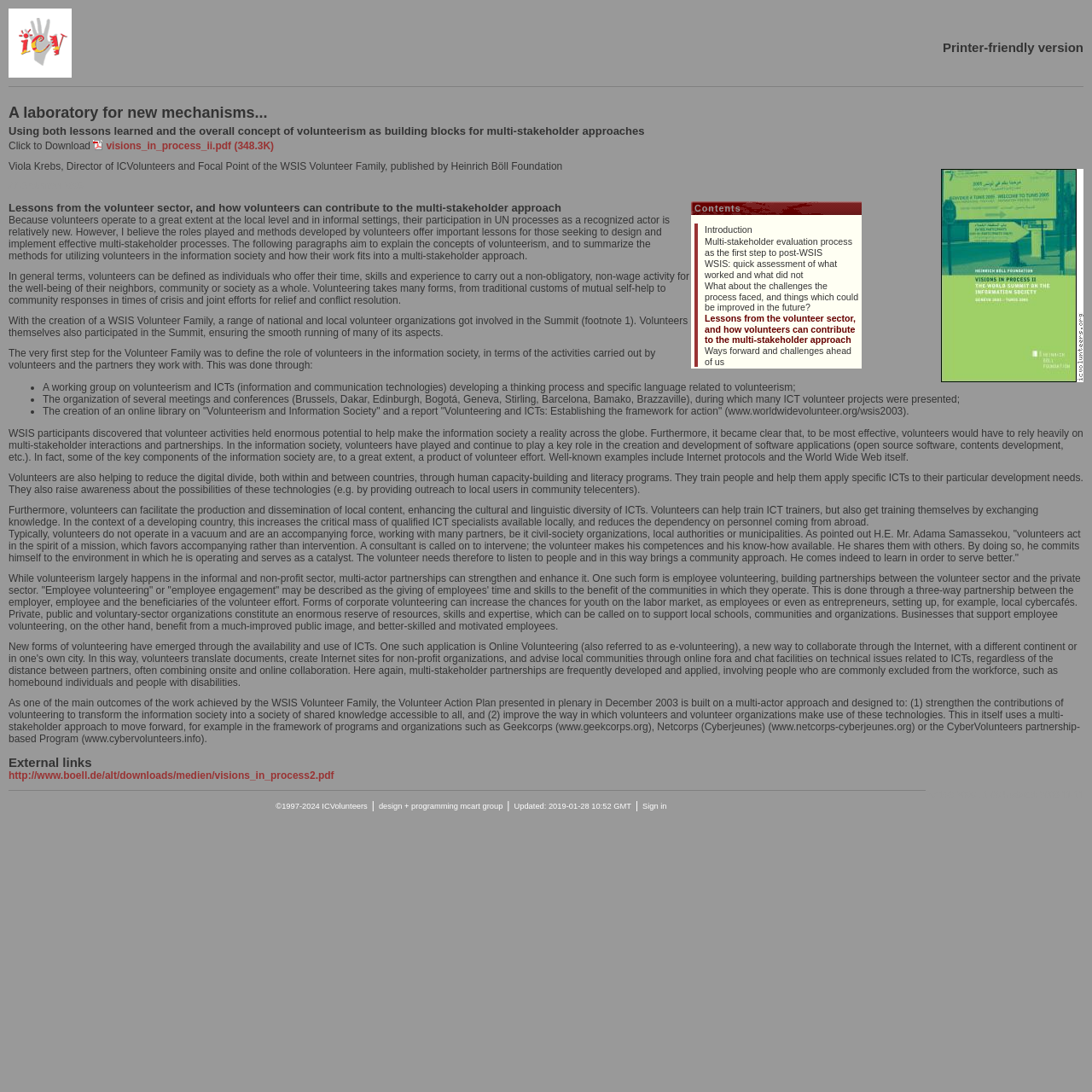What is the name of the program that supports employee volunteering?
Answer the question with a detailed and thorough explanation.

The name of the program that supports employee volunteering can be found in the text which states that 'one of the main outcomes of the work achieved by the WSIS Volunteer Family, the Volunteer Action Plan presented in plenary in December 2003 is built on a multi-actor approach and designed to... improve the way in which volunteers and volunteer organizations make use of these technologies. This in itself uses a multi-stakeholder approach to move forward, for example in the framework of programs and organizations such as Geekcorps'.